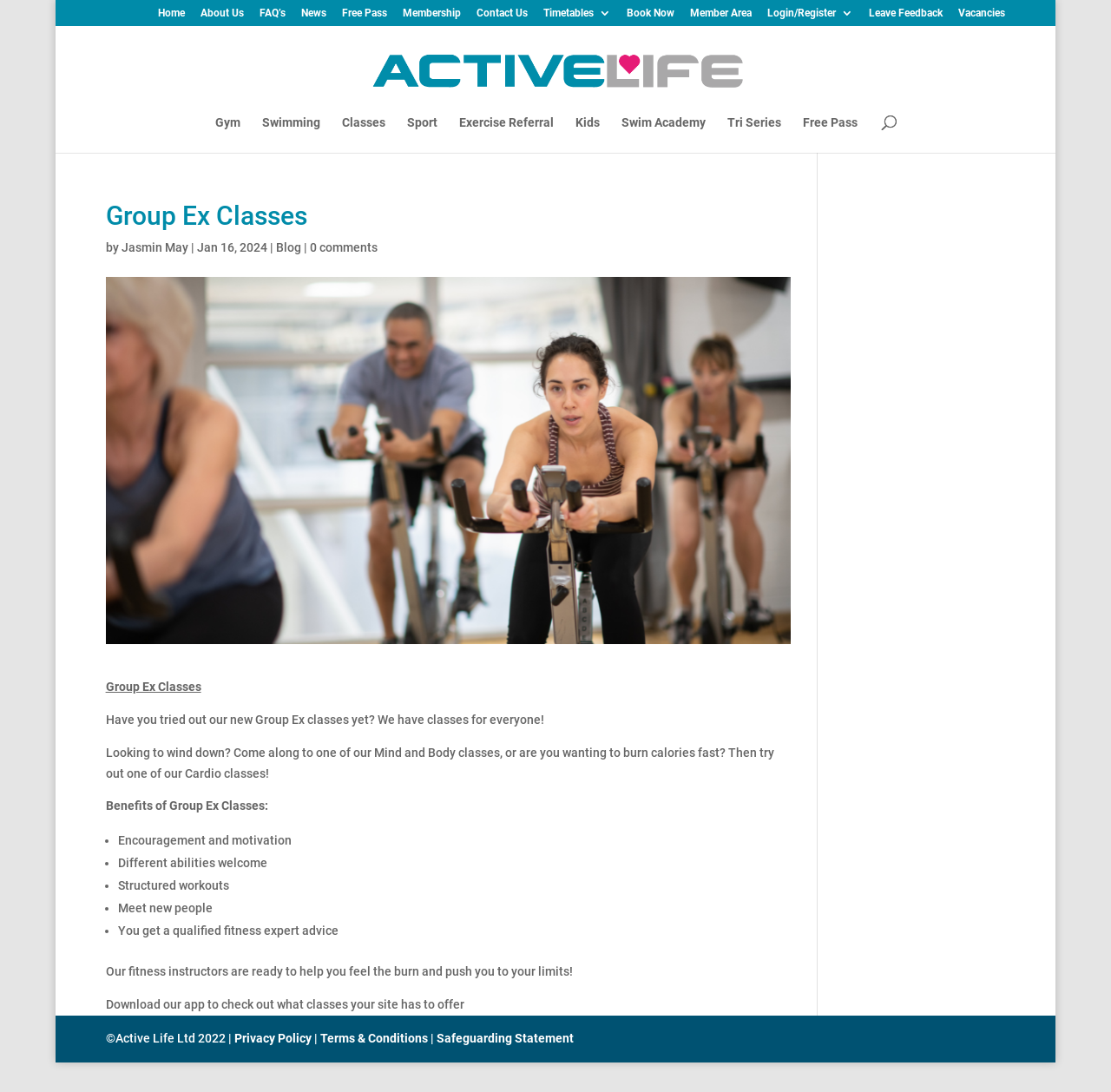Select the bounding box coordinates of the element I need to click to carry out the following instruction: "Check the 'Terms & Conditions'".

[0.288, 0.944, 0.385, 0.957]